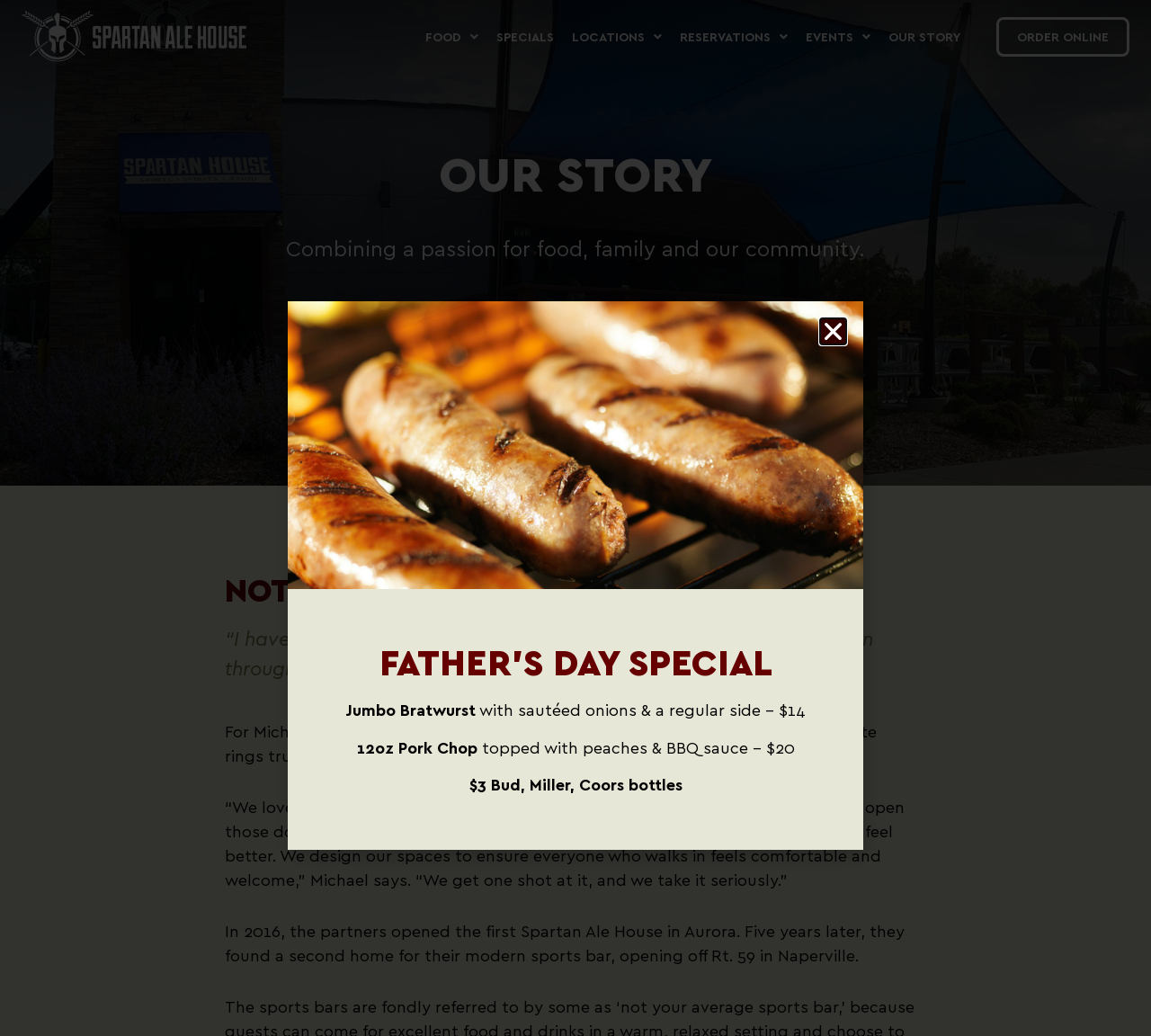Look at the image and give a detailed response to the following question: What type of business is Spartan Ale House?

Based on the webpage, Spartan Ale House is described as 'not your average sports bar', and it has a quote about the restaurant business, indicating that it is a type of sports bar that also serves food.